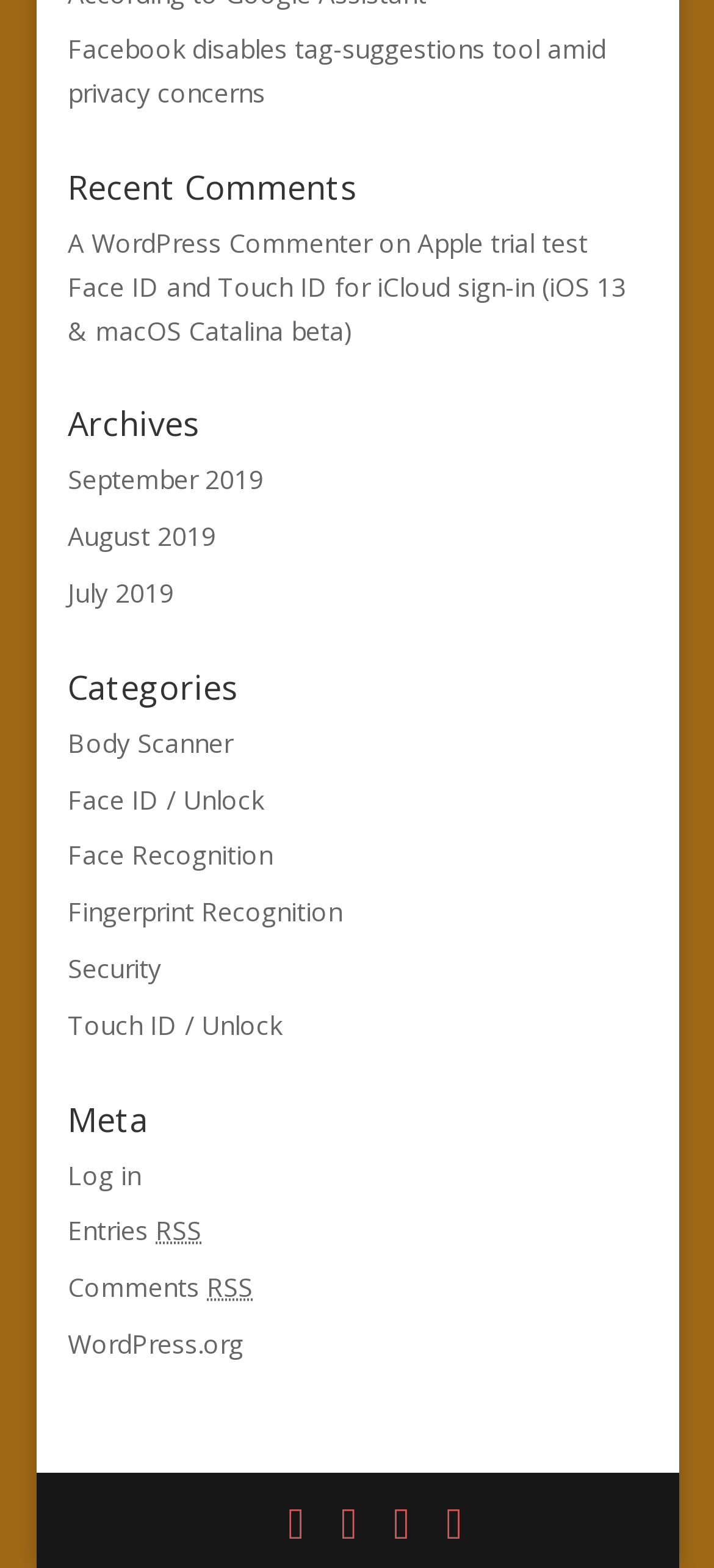How many categories are listed?
Make sure to answer the question with a detailed and comprehensive explanation.

I counted the number of links under the 'Categories' heading and found six categories: 'Body Scanner', 'Face ID / Unlock', 'Face Recognition', 'Fingerprint Recognition', 'Security', and 'Touch ID / Unlock'.